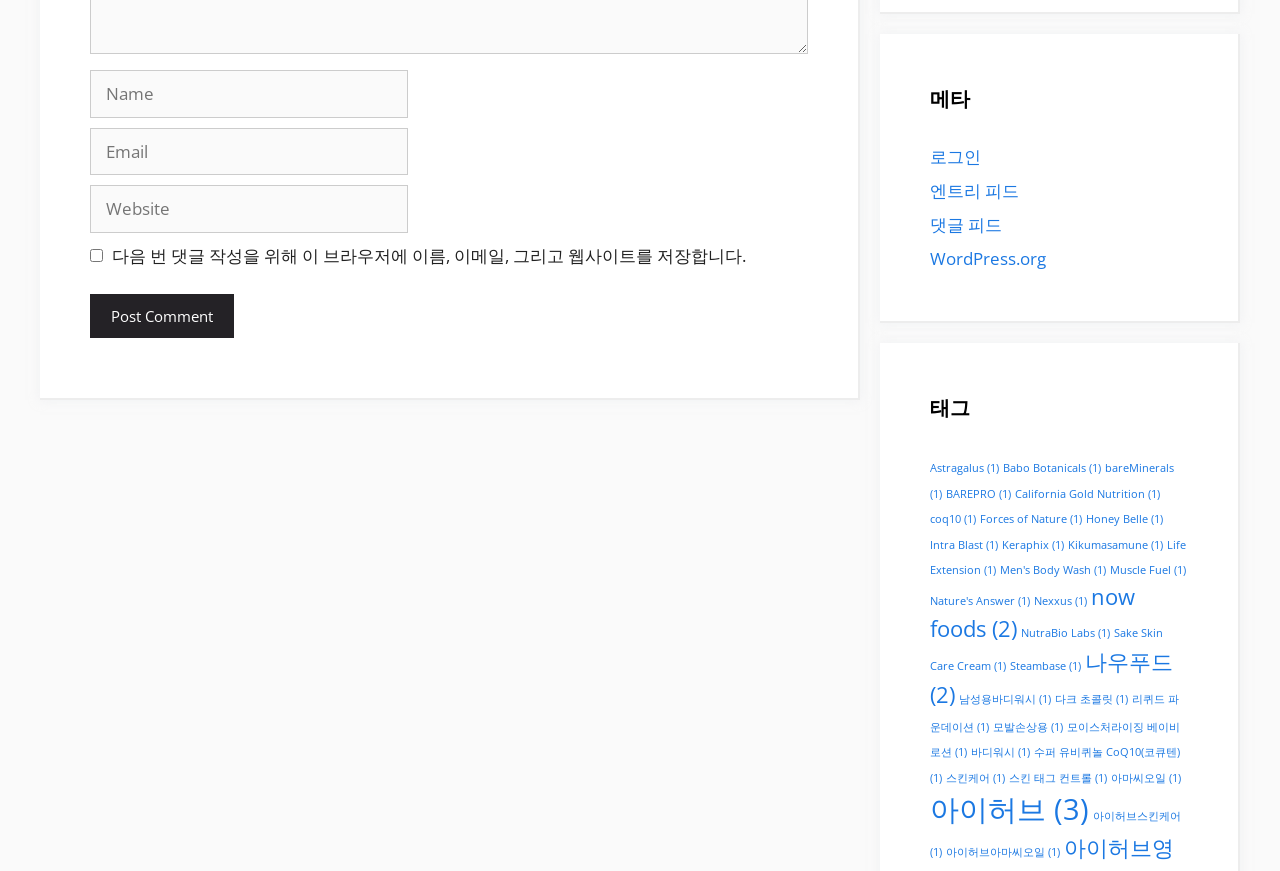What is the bounding box coordinate of the 'Name' textbox? Analyze the screenshot and reply with just one word or a short phrase.

[0.07, 0.081, 0.319, 0.135]